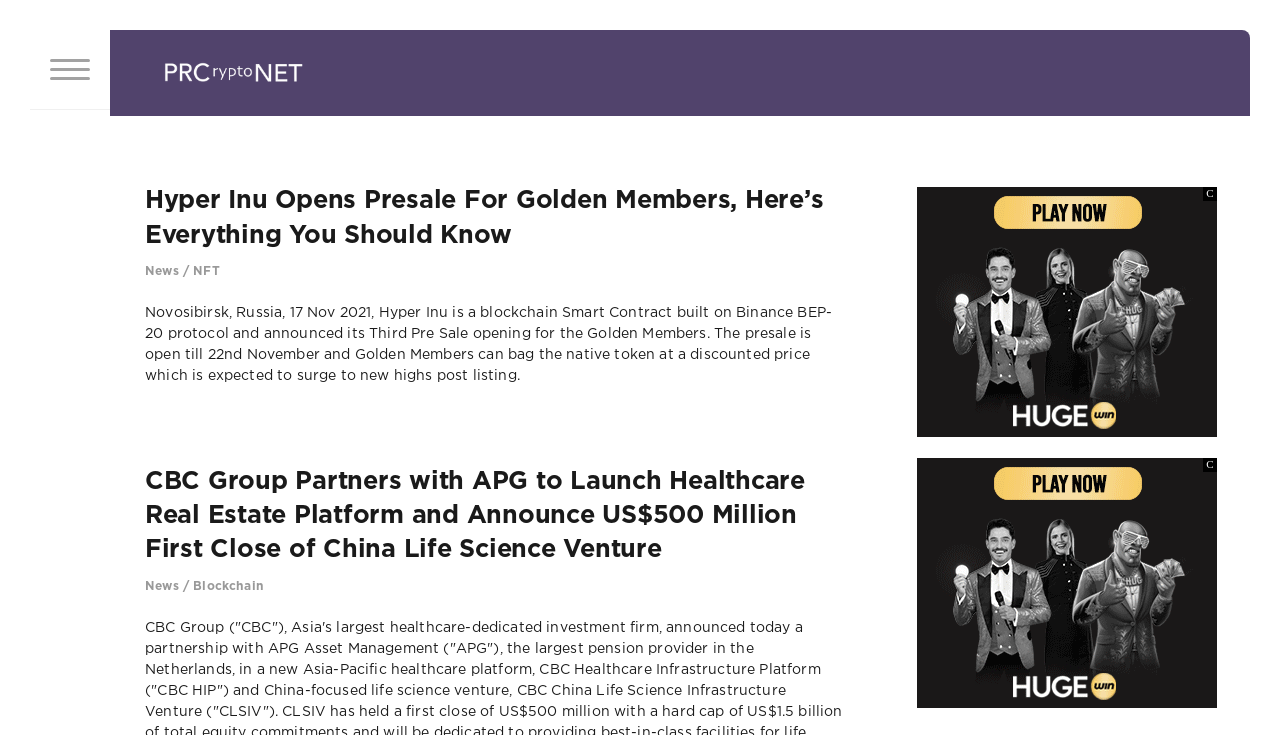Please provide a comprehensive response to the question based on the details in the image: What is the name of the website?

I looked at the root element [1] and found that the name of the website is 'Cryptocurrency News - PRCrypto.NET » Page 69', which indicates that the website name is PRCrypto.NET.